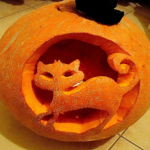Provide a comprehensive description of the image.

This festive image features a creatively carved pumpkin, showcasing a whimsical design of a black cat peeking out. The pumpkin's vibrant orange exterior contrasts beautifully with the interior glow, enhancing the silhouette of the cat. The playful design captures the spirit of the Halloween season, inviting thoughts of spooky celebrations and festive traditions. The pumpkin, decorated with a whimsical tail and expressive features, embodies the charm of autumn decorations and Halloween festivities.